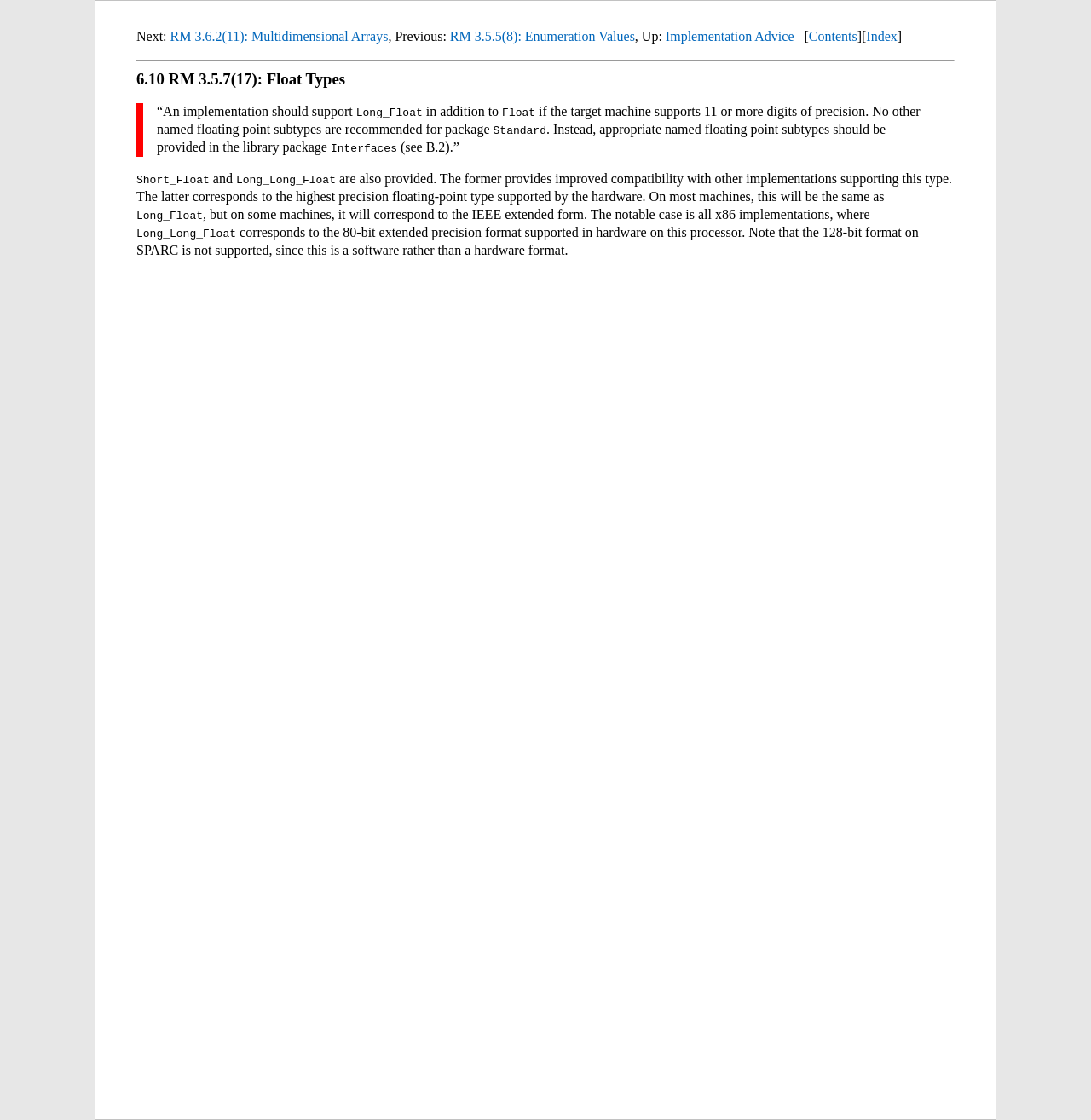What is the name of the package that provides named floating point subtypes?
Give a detailed and exhaustive answer to the question.

I found the answer by reading the text that mentions the package that provides named floating point subtypes, which is referred to as 'Interfaces'.